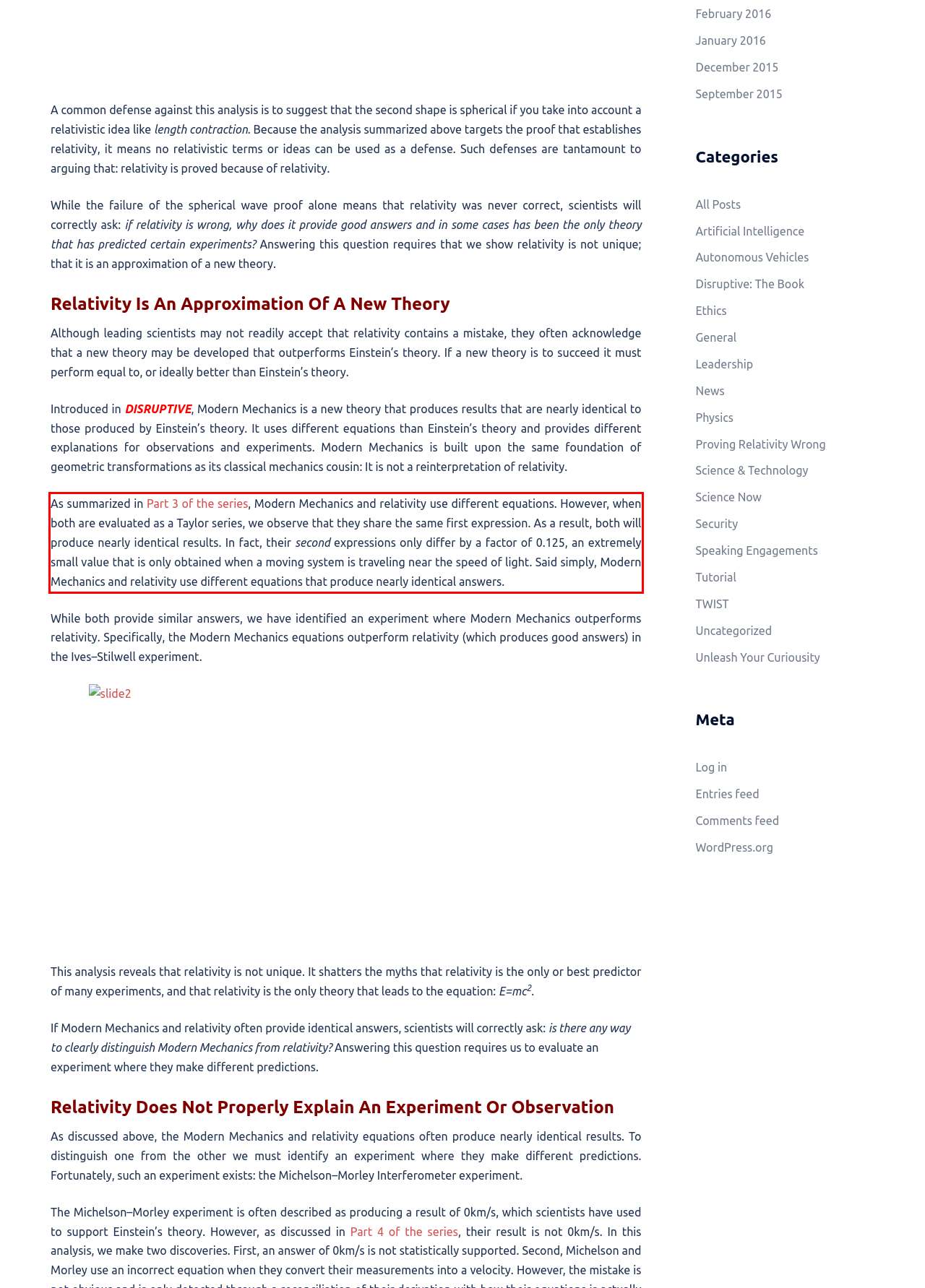Observe the screenshot of the webpage, locate the red bounding box, and extract the text content within it.

As summarized in Part 3 of the series, Modern Mechanics and relativity use different equations. However, when both are evaluated as a Taylor series, we observe that they share the same first expression. As a result, both will produce nearly identical results. In fact, their second expressions only differ by a factor of 0.125, an extremely small value that is only obtained when a moving system is traveling near the speed of light. Said simply, Modern Mechanics and relativity use different equations that produce nearly identical answers.